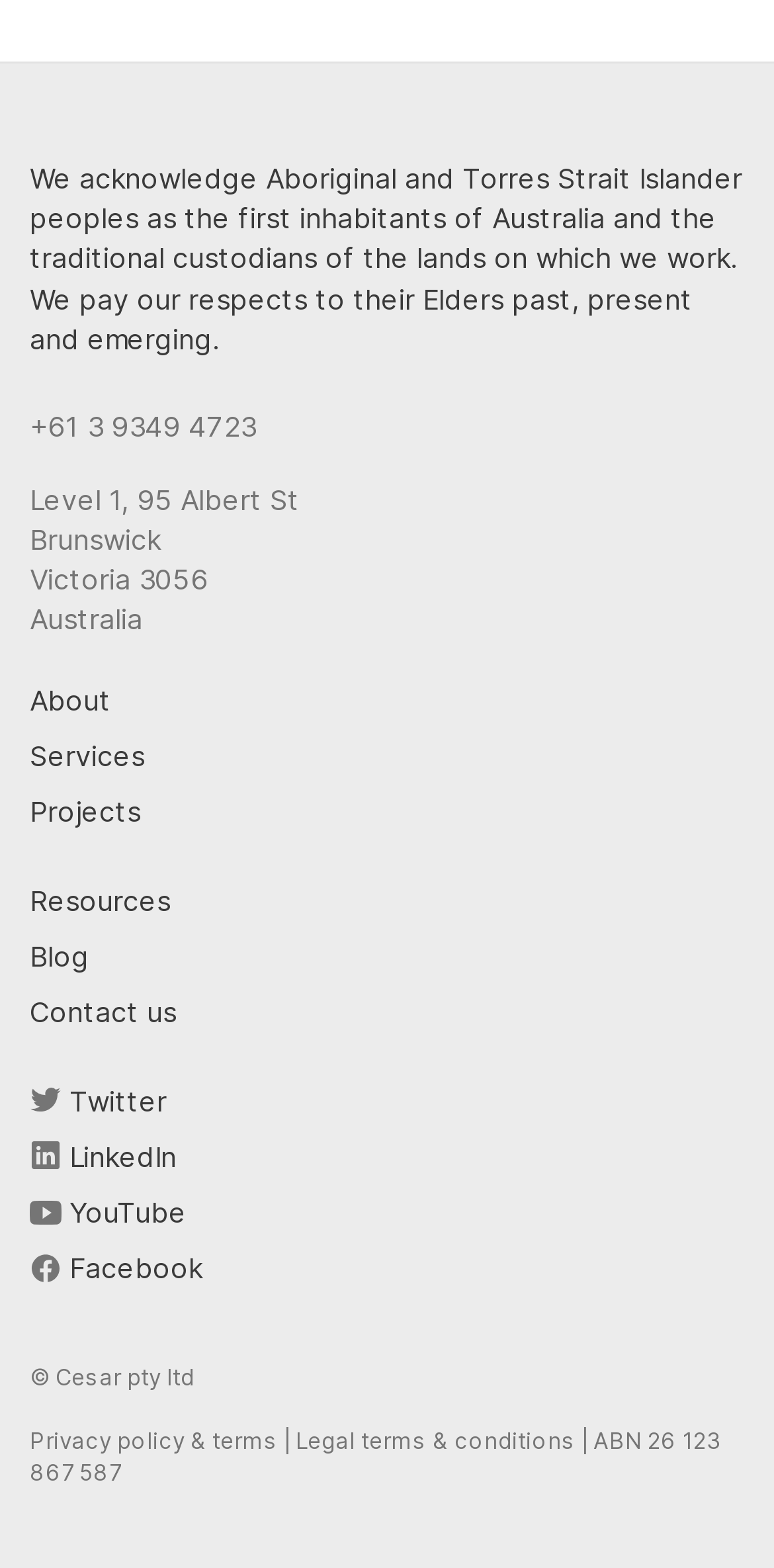Please respond to the question using a single word or phrase:
What is the company's copyright information?

Cesar pty ltd